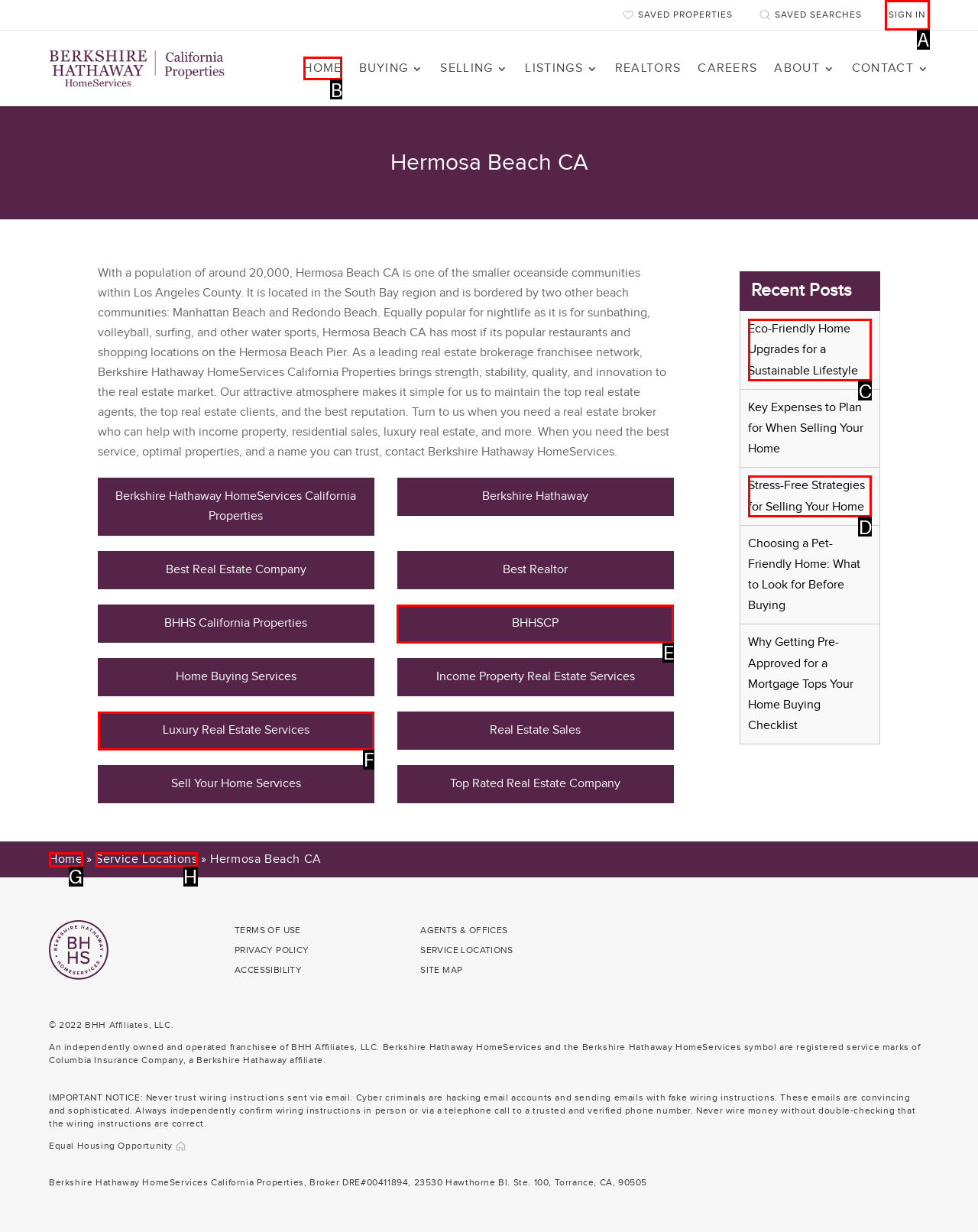From the available choices, determine which HTML element fits this description: Luxury Real Estate Services Respond with the correct letter.

F